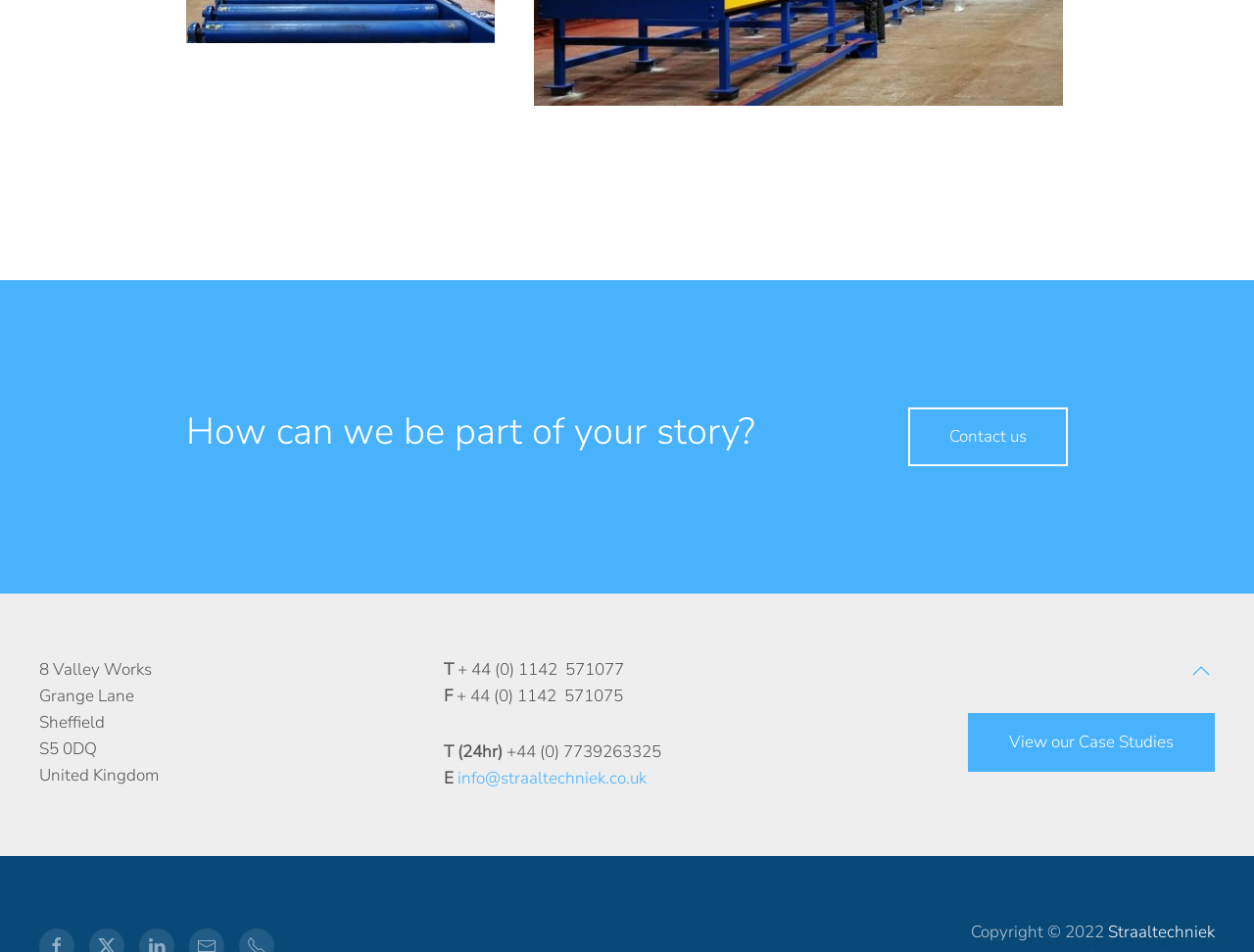Answer the question with a single word or phrase: 
What is the location?

Sheffield, United Kingdom